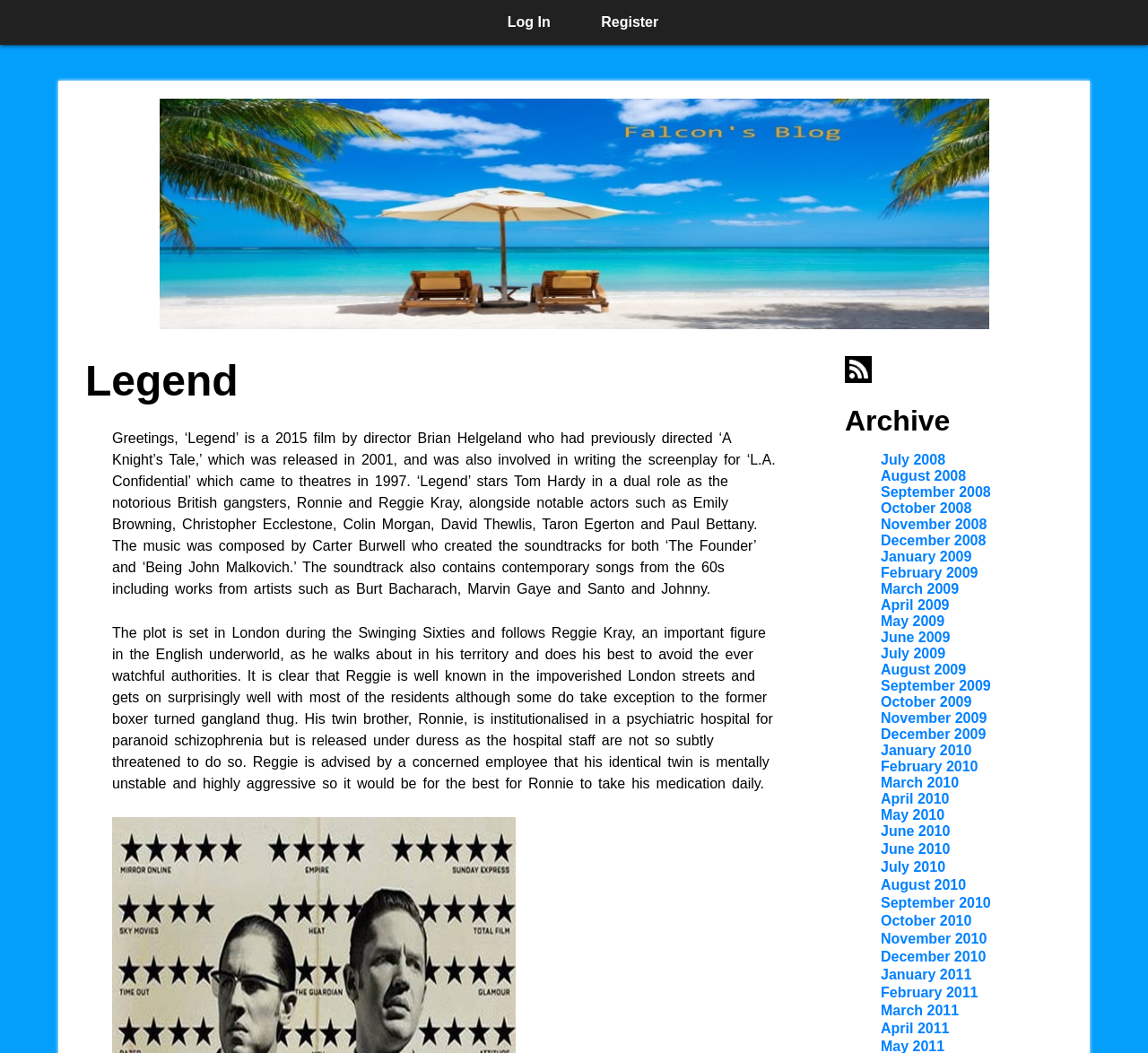What is the name of the blog?
Based on the content of the image, thoroughly explain and answer the question.

The name of the blog can be determined by looking at the title of the webpage, which is 'June 2022 Entries - Falcon's Blog'. This title is also an image, which further confirms that it is the name of the blog.